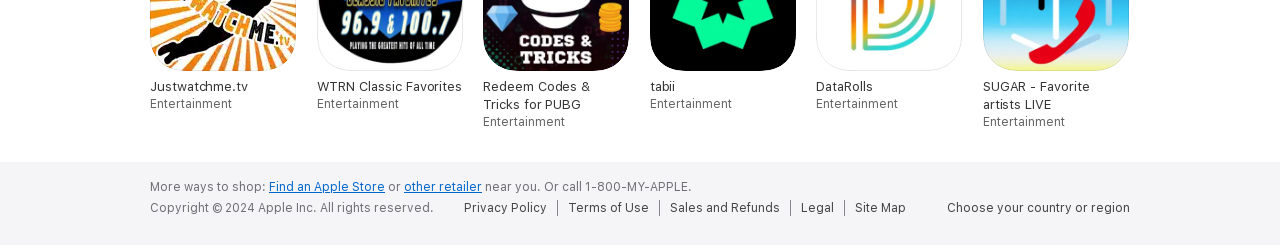What is the last option in the 'More ways to shop:' section?
Based on the content of the image, thoroughly explain and answer the question.

The webpage has a section 'More ways to shop:' which provides multiple options, and the last option in this section is 'Choose your country or region' which is a link that users can click to select their country or region.